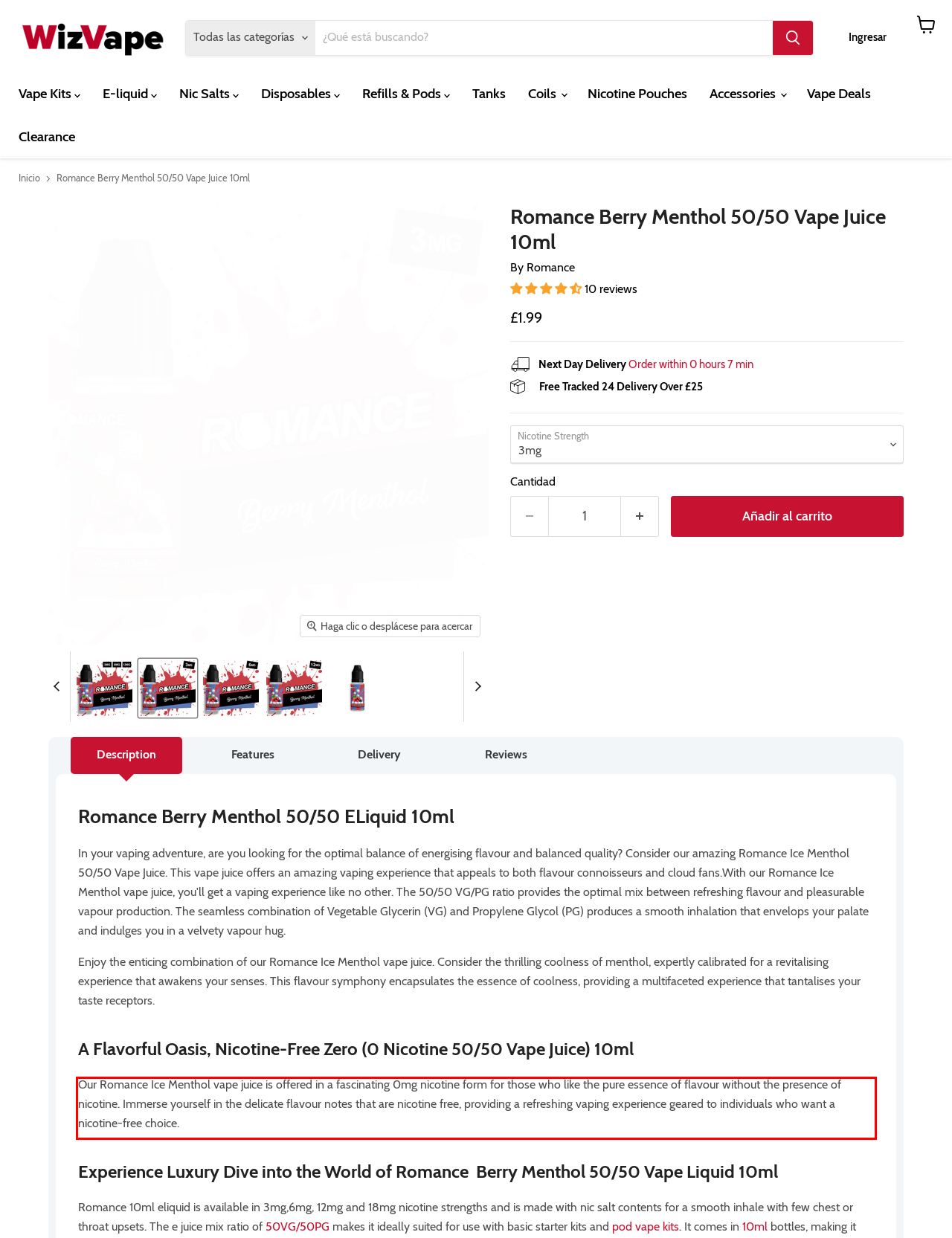Please examine the webpage screenshot and extract the text within the red bounding box using OCR.

Our Romance Ice Menthol vape juice is offered in a fascinating 0mg nicotine form for those who like the pure essence of flavour without the presence of nicotine. Immerse yourself in the delicate flavour notes that are nicotine free, providing a refreshing vaping experience geared to individuals who want a nicotine-free choice.